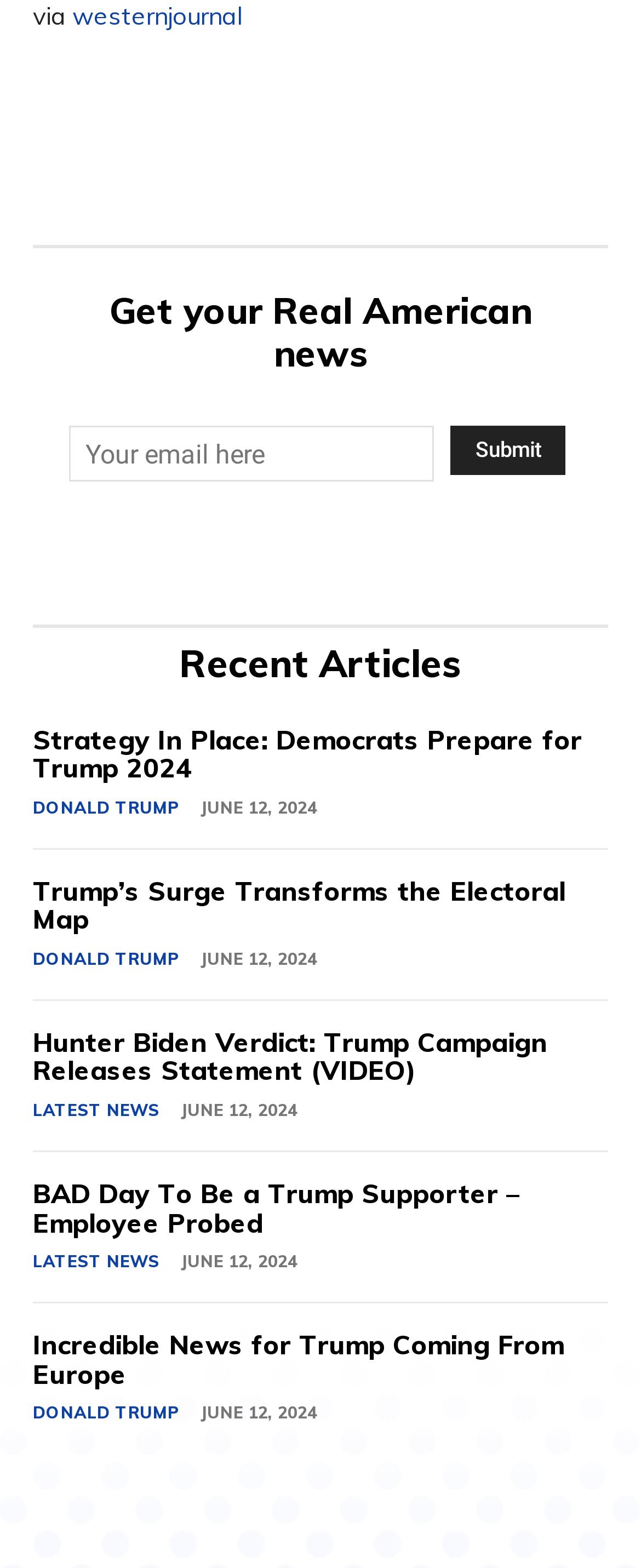What is the purpose of the textbox?
Respond to the question with a single word or phrase according to the image.

To enter email